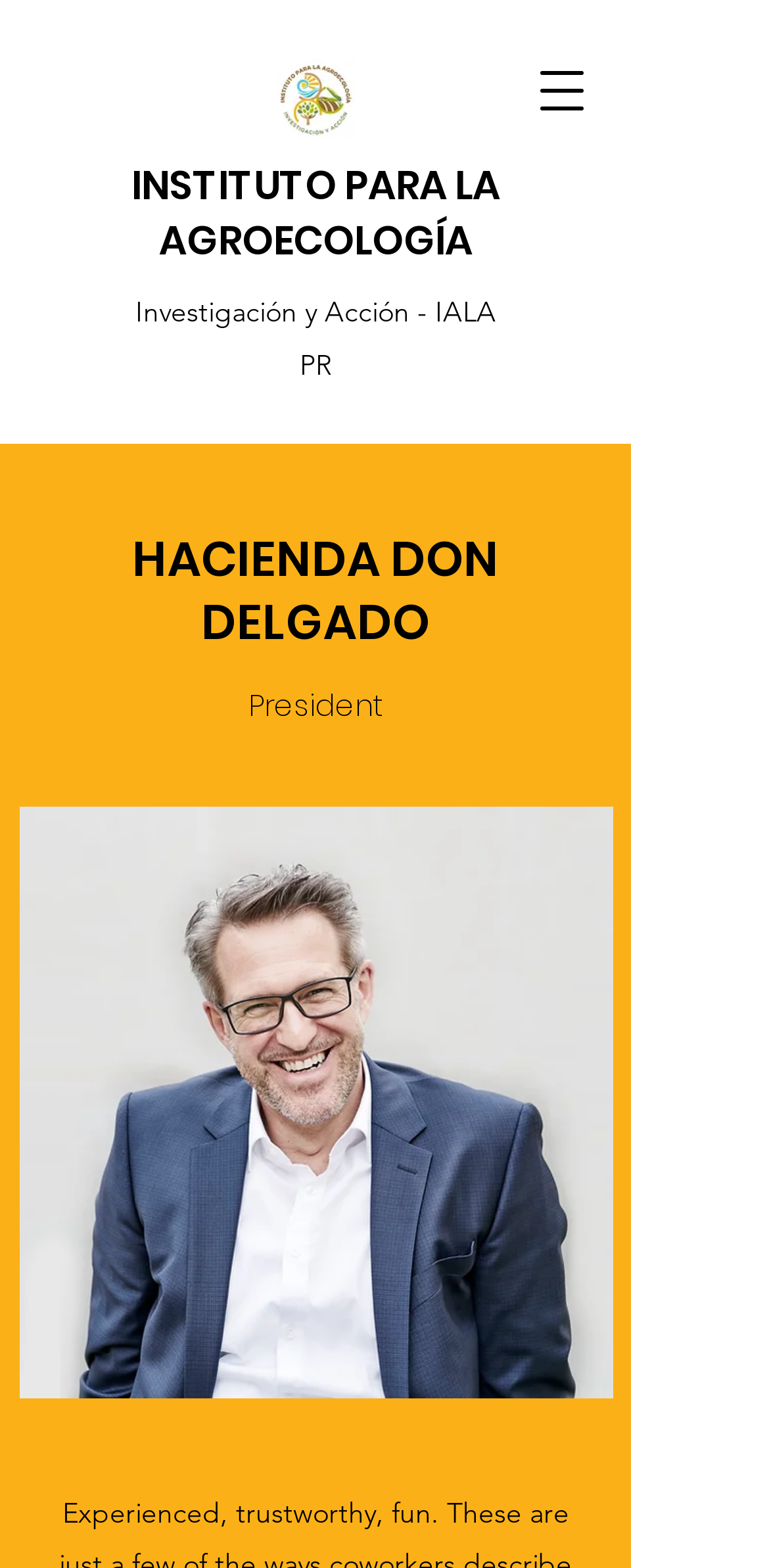Analyze and describe the webpage in a detailed narrative.

The webpage is about Hacienda Don Delgado. At the top right corner, there is a button to open a navigation menu. Below it, there is an image of the IALA logo, which is a circle. To the left of the logo, there are two links: one to the Instituto para la Agroecología and another to Investigación y Acción - IALA PR. 

The main content of the webpage is focused on Hacienda Don Delgado, with a heading in the middle of the page. Below the heading, there is an image of a smiling businessman, taking up most of the bottom half of the page. To the left of the image, there is a text that reads "President".